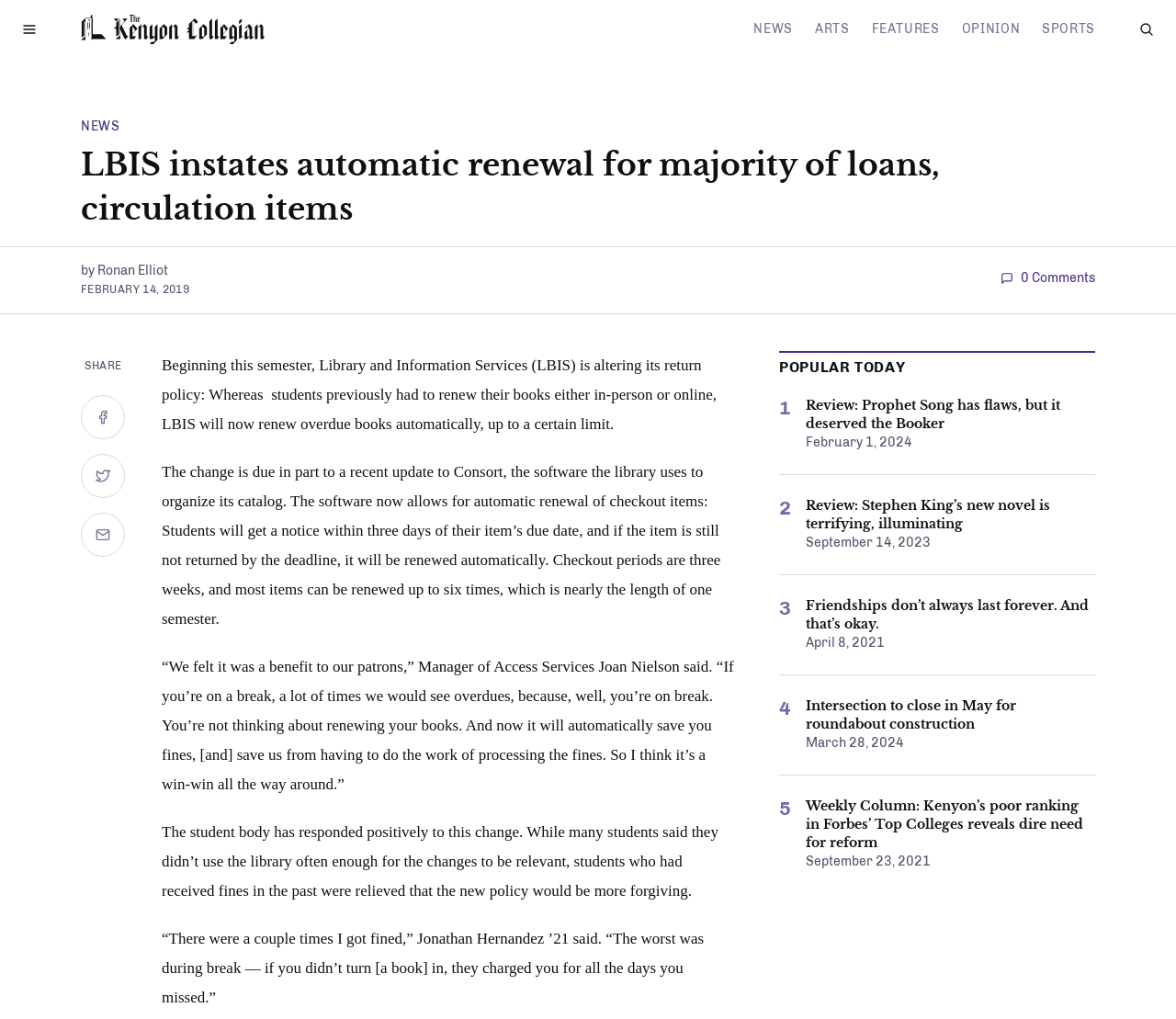What is the position of the 'NEWS' link on the webpage?
Please use the visual content to give a single word or phrase answer.

Top center